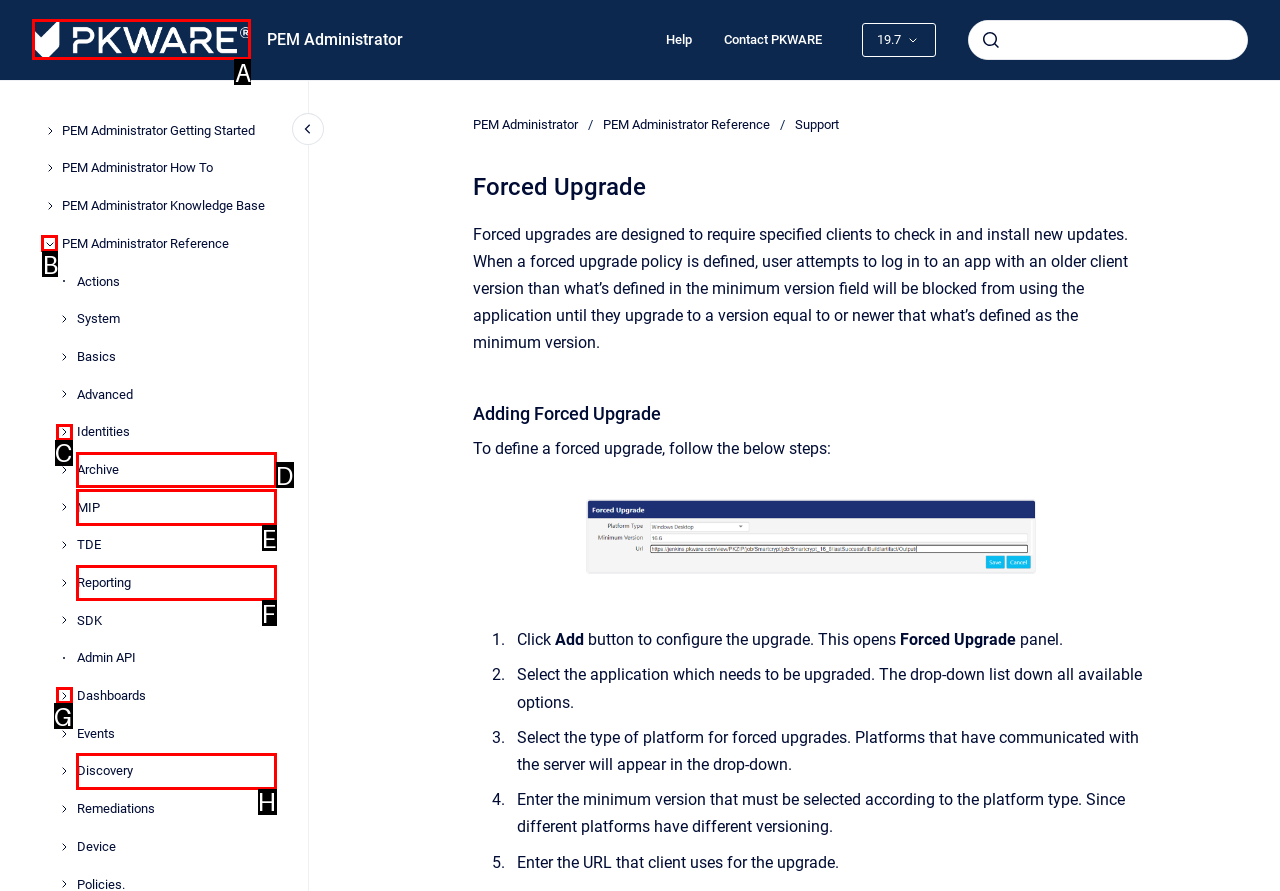Which lettered option should be clicked to achieve the task: Go to homepage? Choose from the given choices.

A